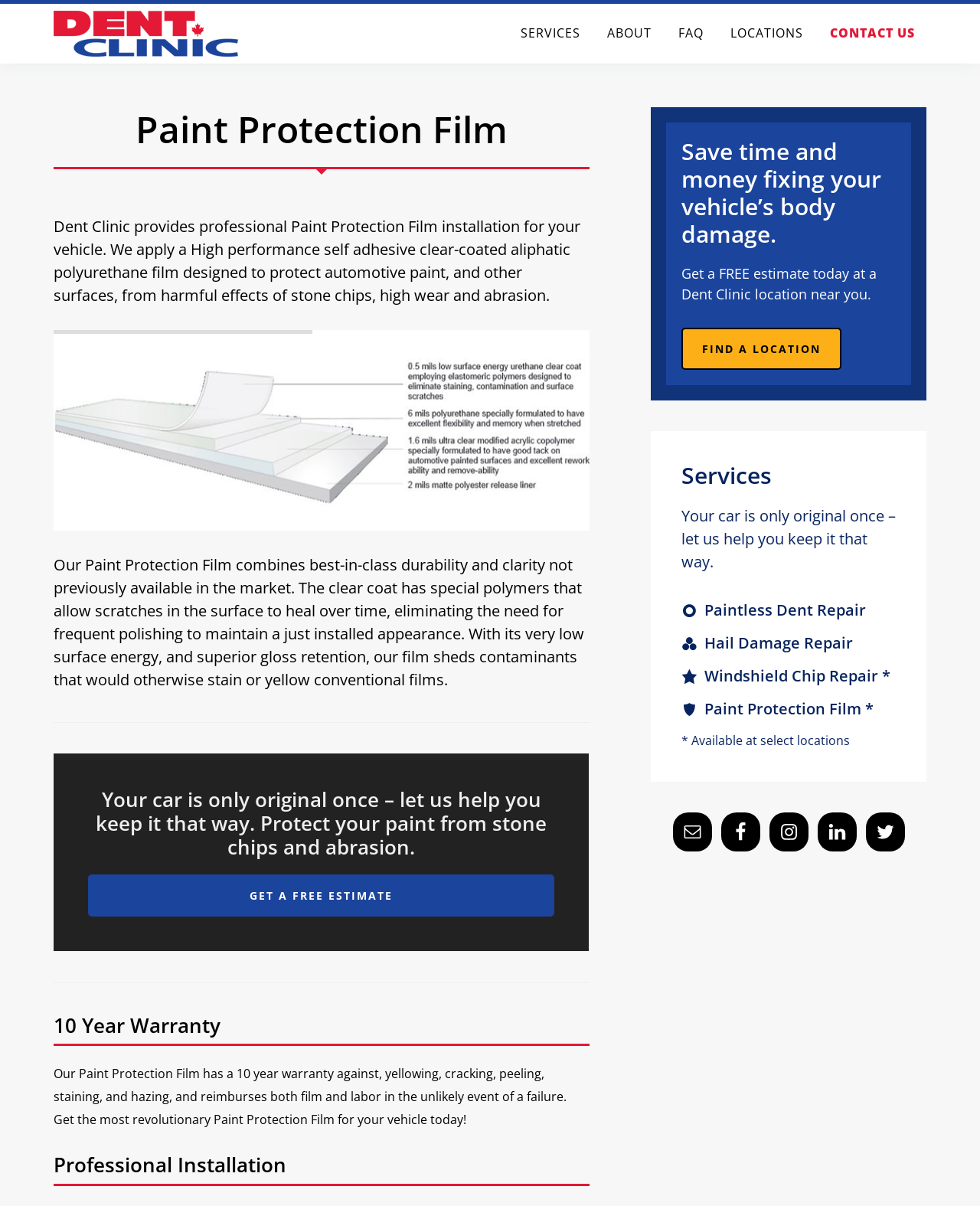Use a single word or phrase to answer the question:
What can be done to fix a vehicle's body damage?

Get a free estimate